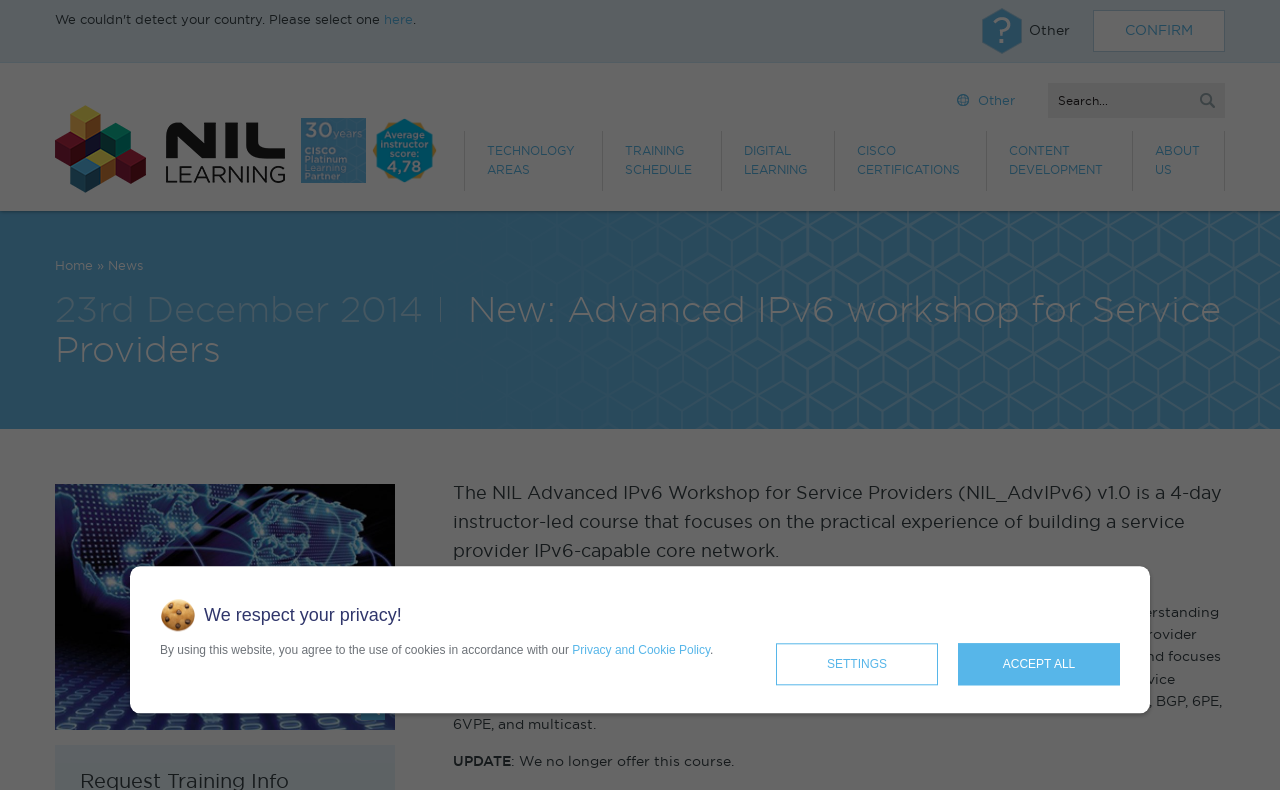Predict the bounding box of the UI element based on this description: "Other".

[0.74, 0.107, 0.801, 0.145]